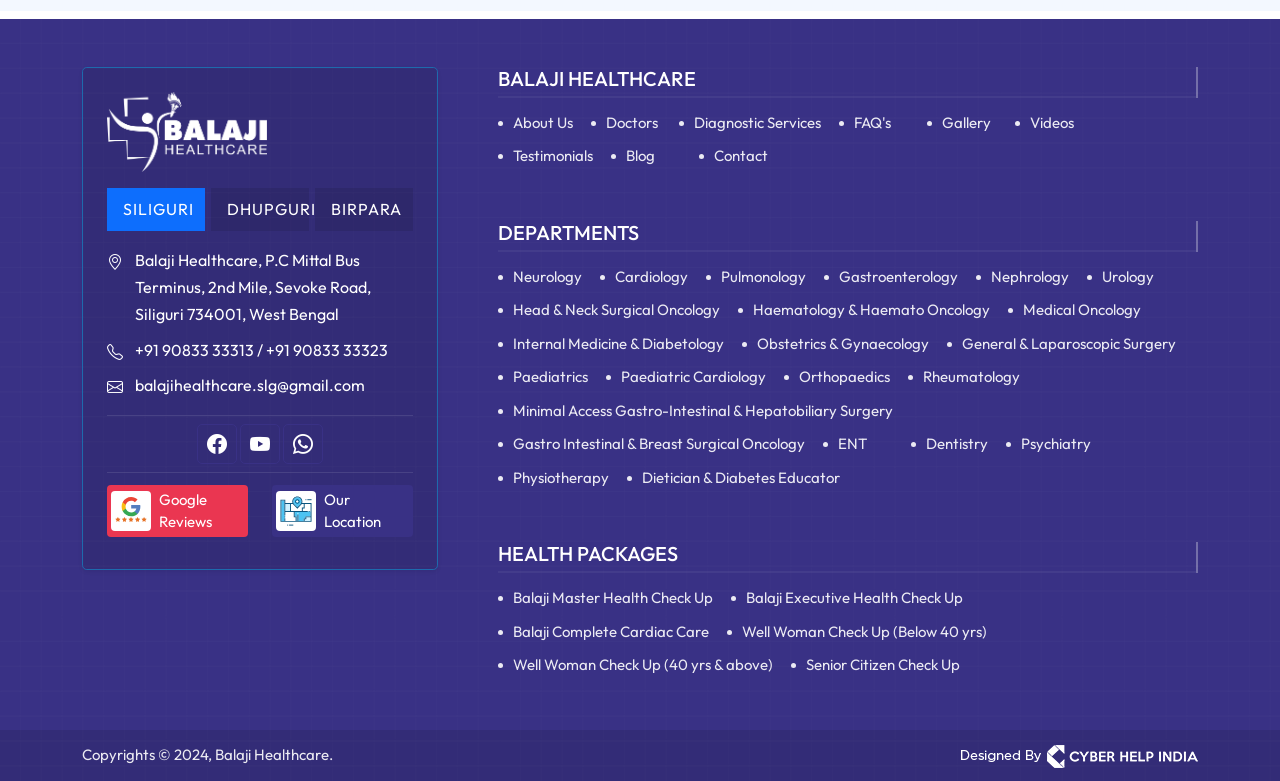Calculate the bounding box coordinates for the UI element based on the following description: "General & Laparoscopic Surgery". Ensure the coordinates are four float numbers between 0 and 1, i.e., [left, top, right, bottom].

[0.74, 0.422, 0.919, 0.455]